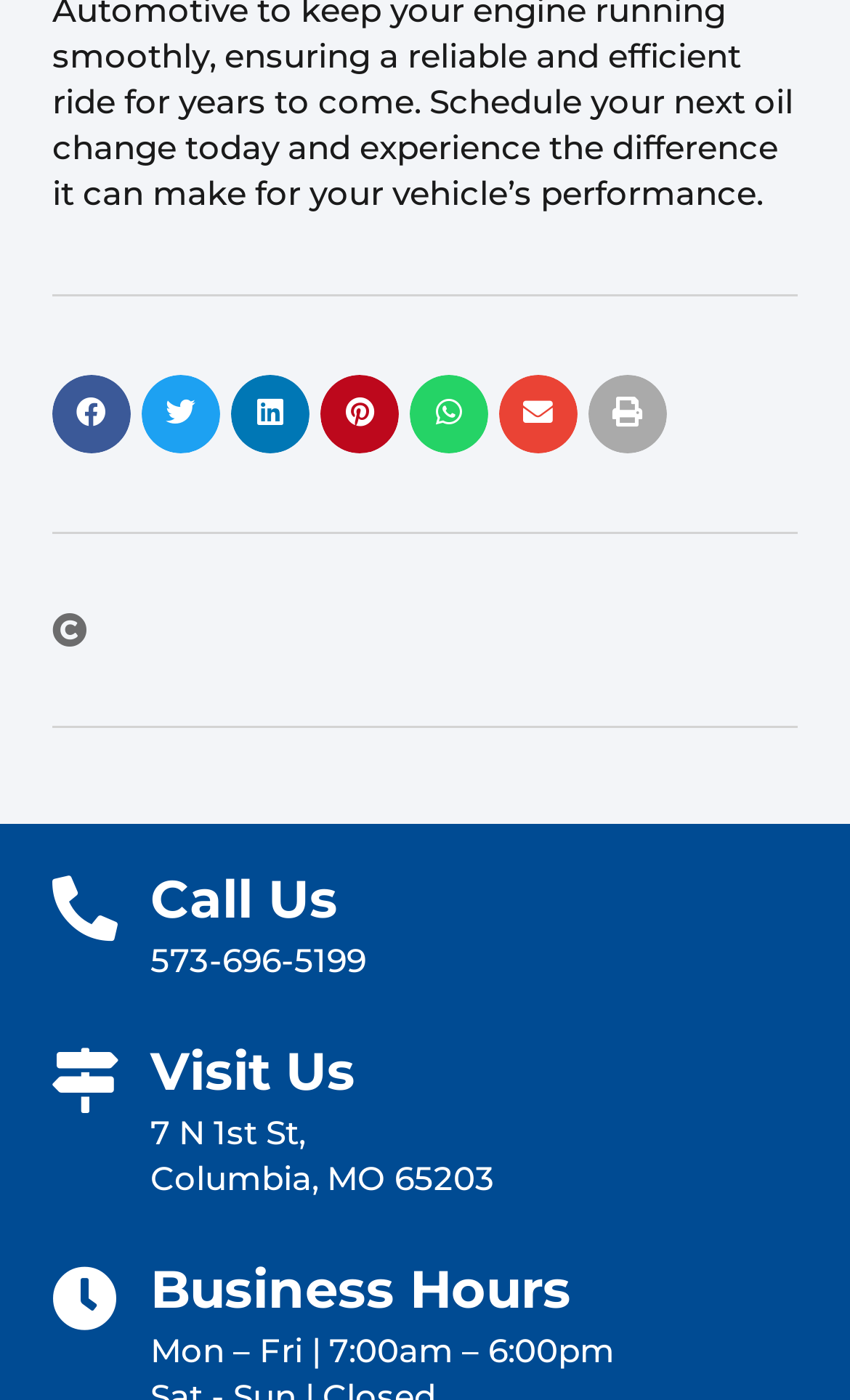Identify the bounding box of the UI element that matches this description: "aria-label="Share on pinterest"".

[0.377, 0.268, 0.469, 0.324]